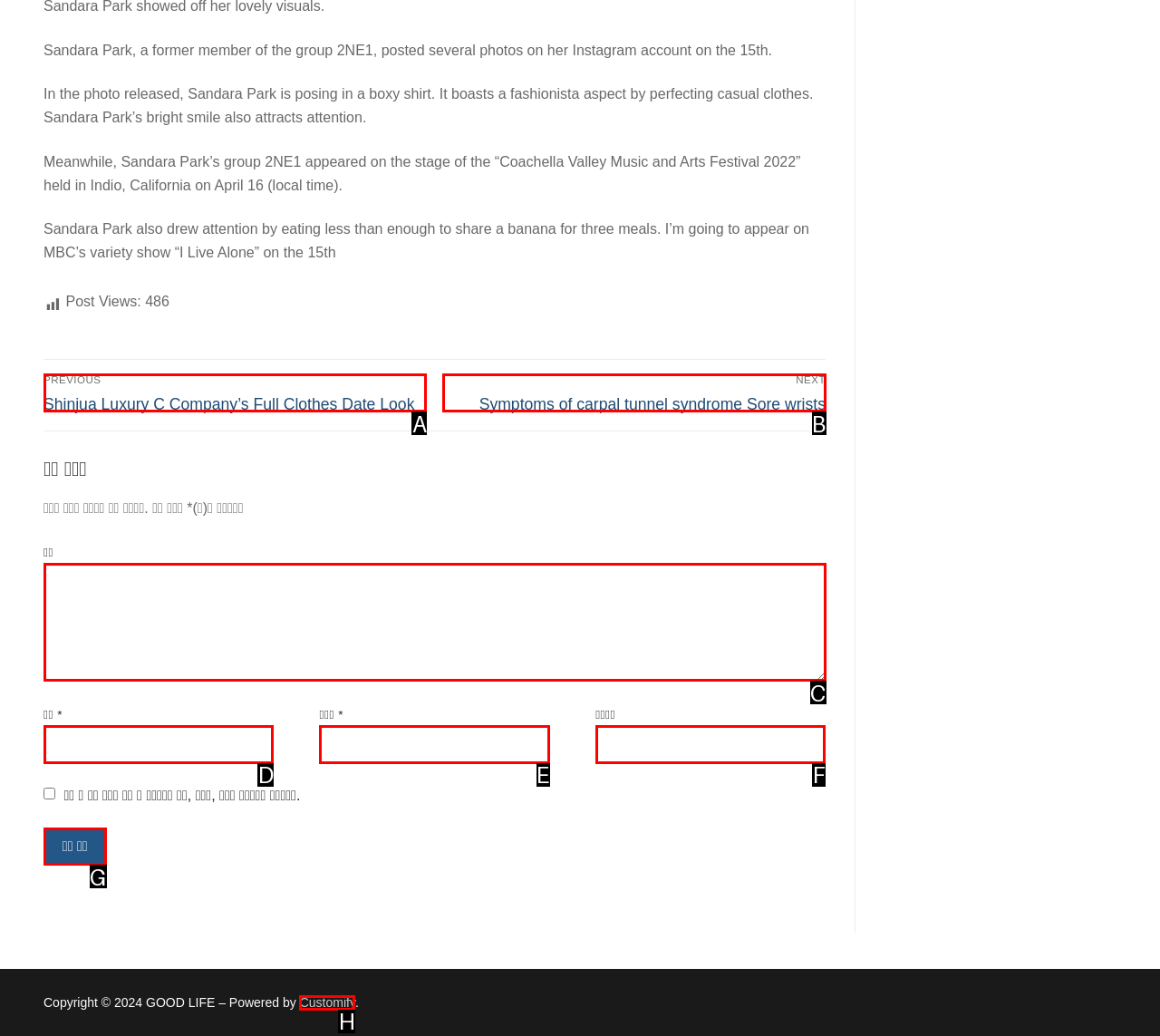What letter corresponds to the UI element described here: parent_node: 이름 * name="author"
Reply with the letter from the options provided.

D